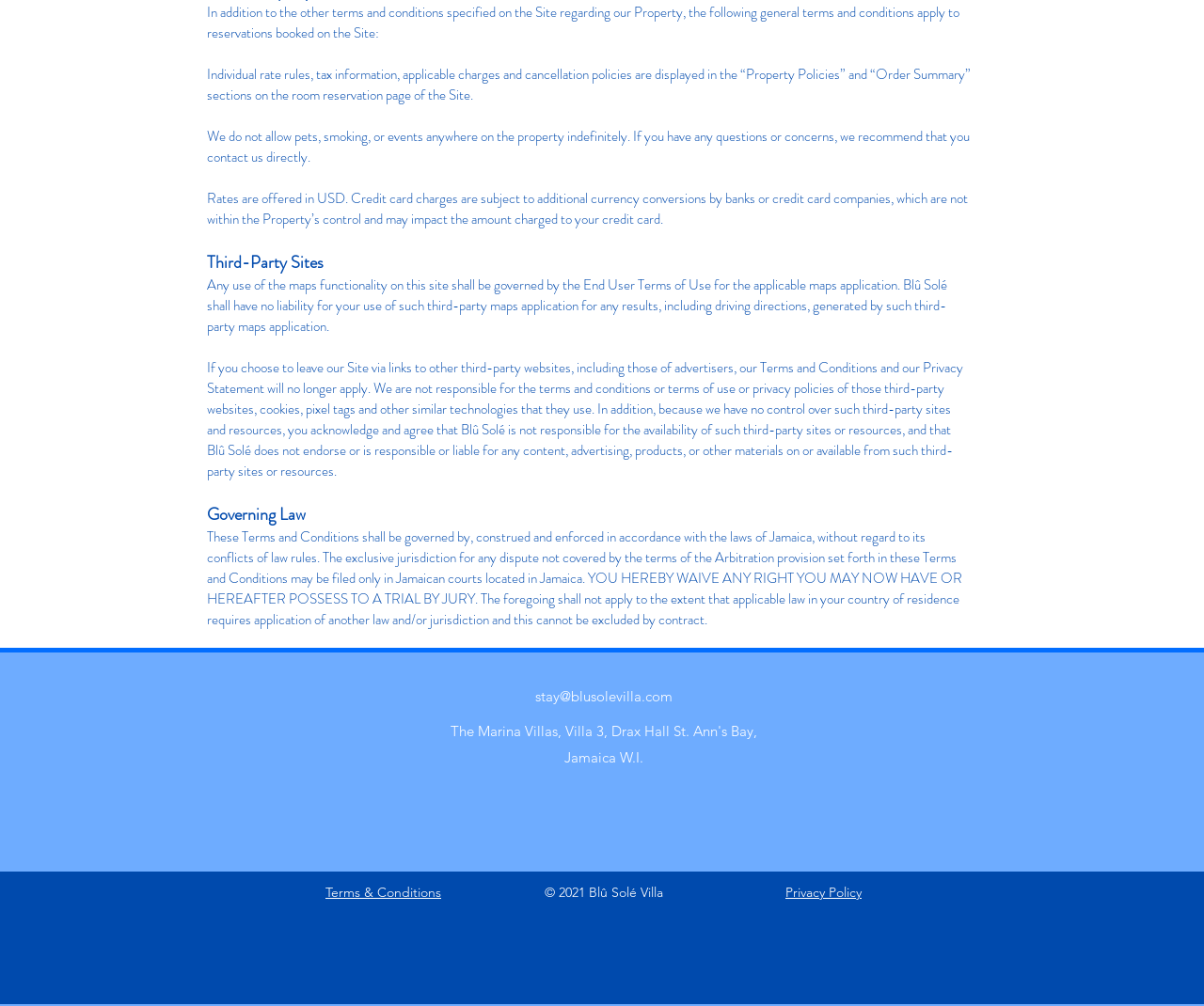Based on the element description aria-label="TripAdvisor", identify the bounding box coordinates for the UI element. The coordinates should be in the format (top-left x, top-left y, bottom-right x, bottom-right y) and within the 0 to 1 range.

[0.531, 0.794, 0.56, 0.828]